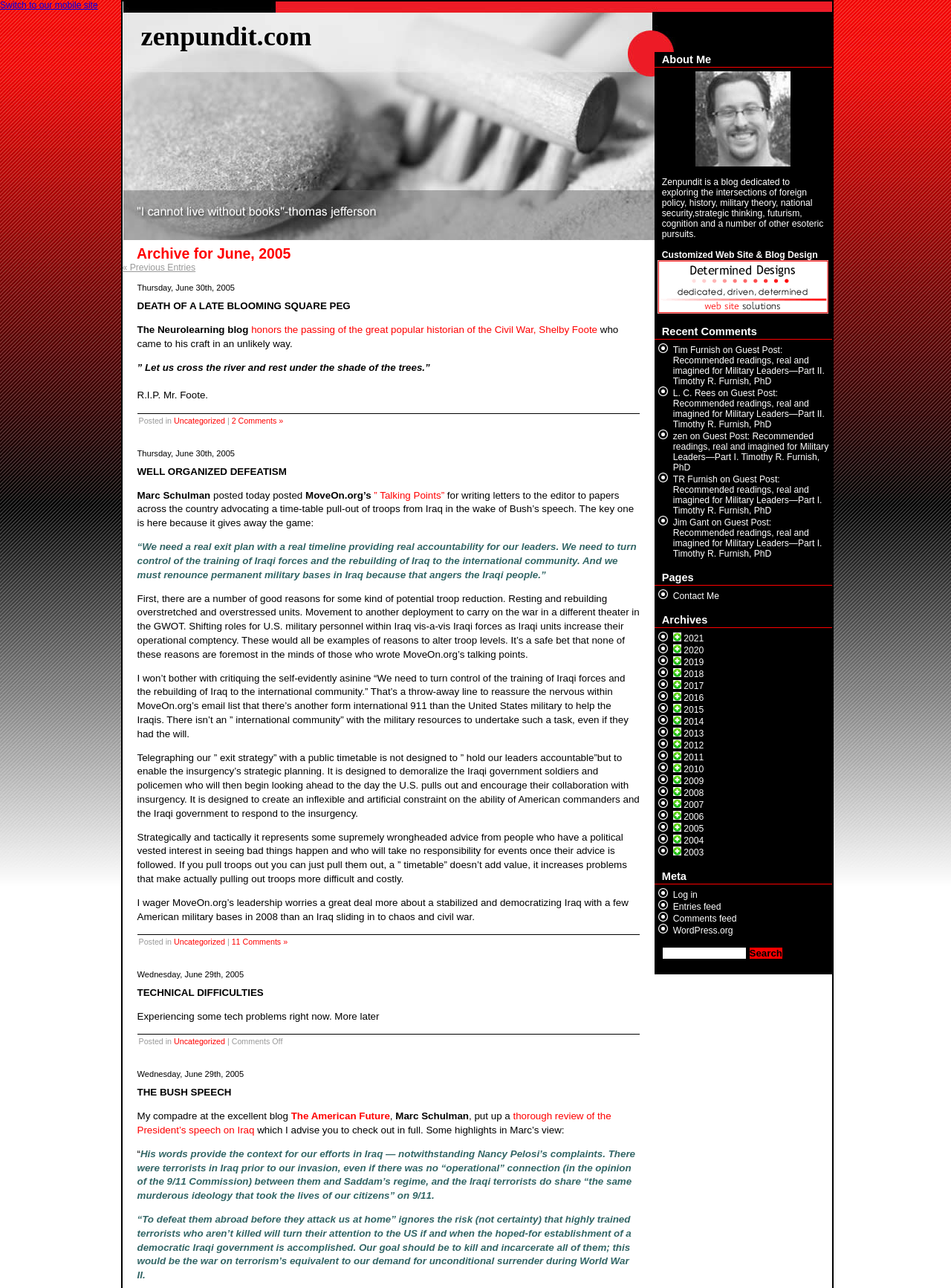Locate the bounding box coordinates of the clickable part needed for the task: "read the 'About Me' section".

[0.688, 0.04, 0.875, 0.053]